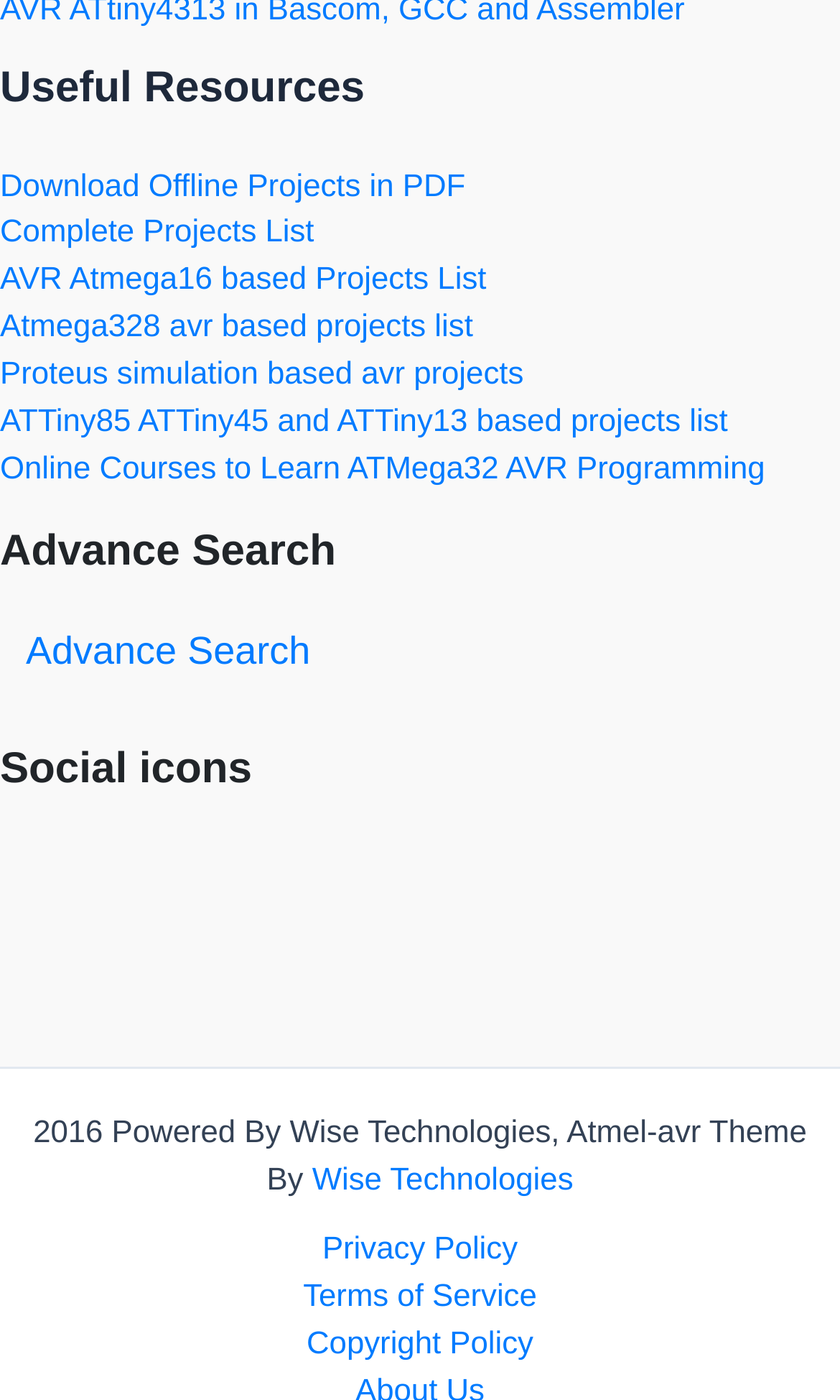How many links are in the 'Useful Resources' section?
Please provide a comprehensive answer based on the details in the screenshot.

I counted the number of links under the 'Useful Resources' heading, which are 'Download Offline Projects in PDF', 'Complete Projects List', 'AVR Atmega16 based Projects List', 'Atmega328 avr based projects list', 'Proteus simulation based avr projects', 'ATTiny85 ATTiny45 and ATTiny13 based projects list', and 'Online Courses to Learn ATMega32 AVR Programming'.